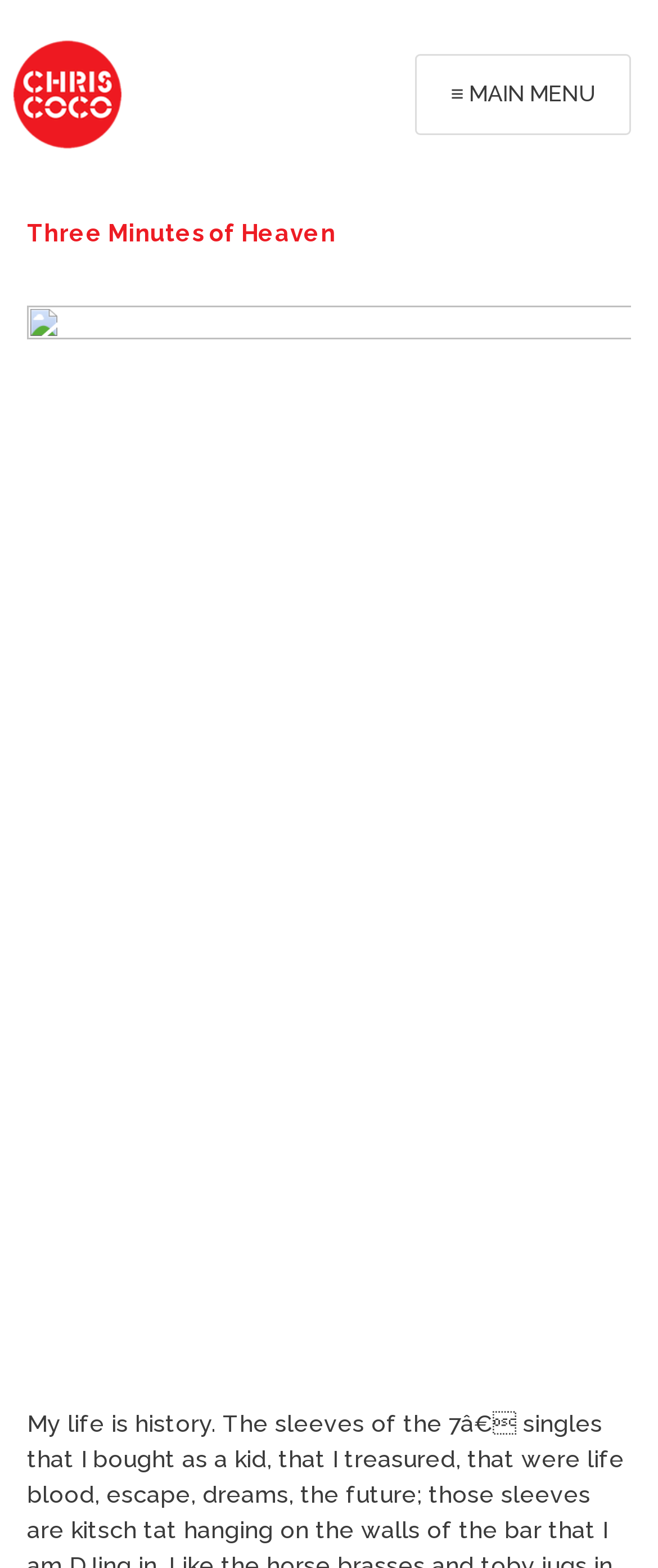From the screenshot, find the bounding box of the UI element matching this description: "parent_node: Name * name="author"". Supply the bounding box coordinates in the form [left, top, right, bottom], each a float between 0 and 1.

None